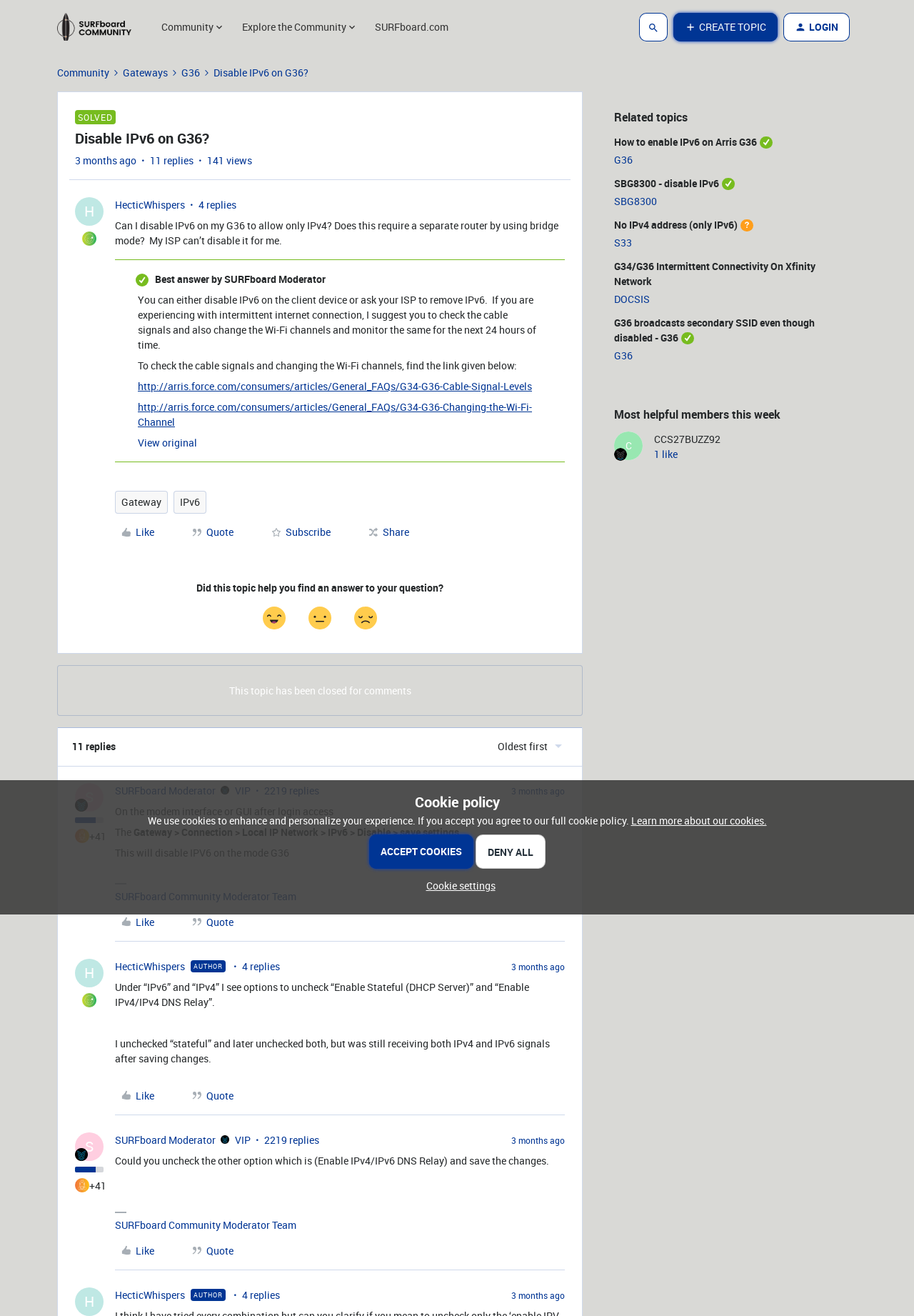Pinpoint the bounding box coordinates of the clickable area needed to execute the instruction: "Click the '11 replies' link". The coordinates should be specified as four float numbers between 0 and 1, i.e., [left, top, right, bottom].

[0.164, 0.117, 0.212, 0.127]